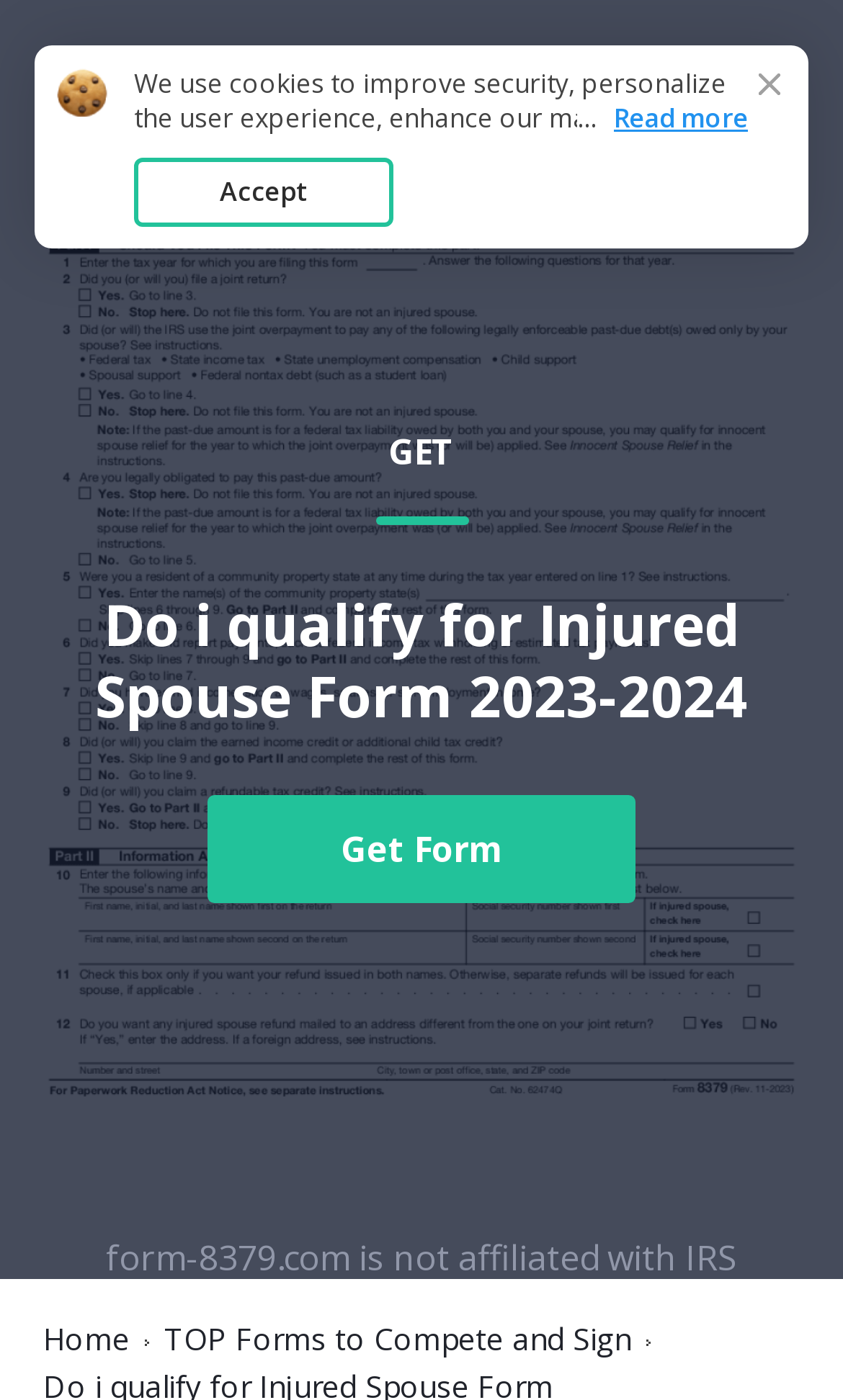What is the purpose of the 'Get Form' button?
Analyze the image and deliver a detailed answer to the question.

The 'Get Form' button is a generic element that is placed below the heading element, suggesting that it is related to the form. Its purpose is to allow users to obtain the form.